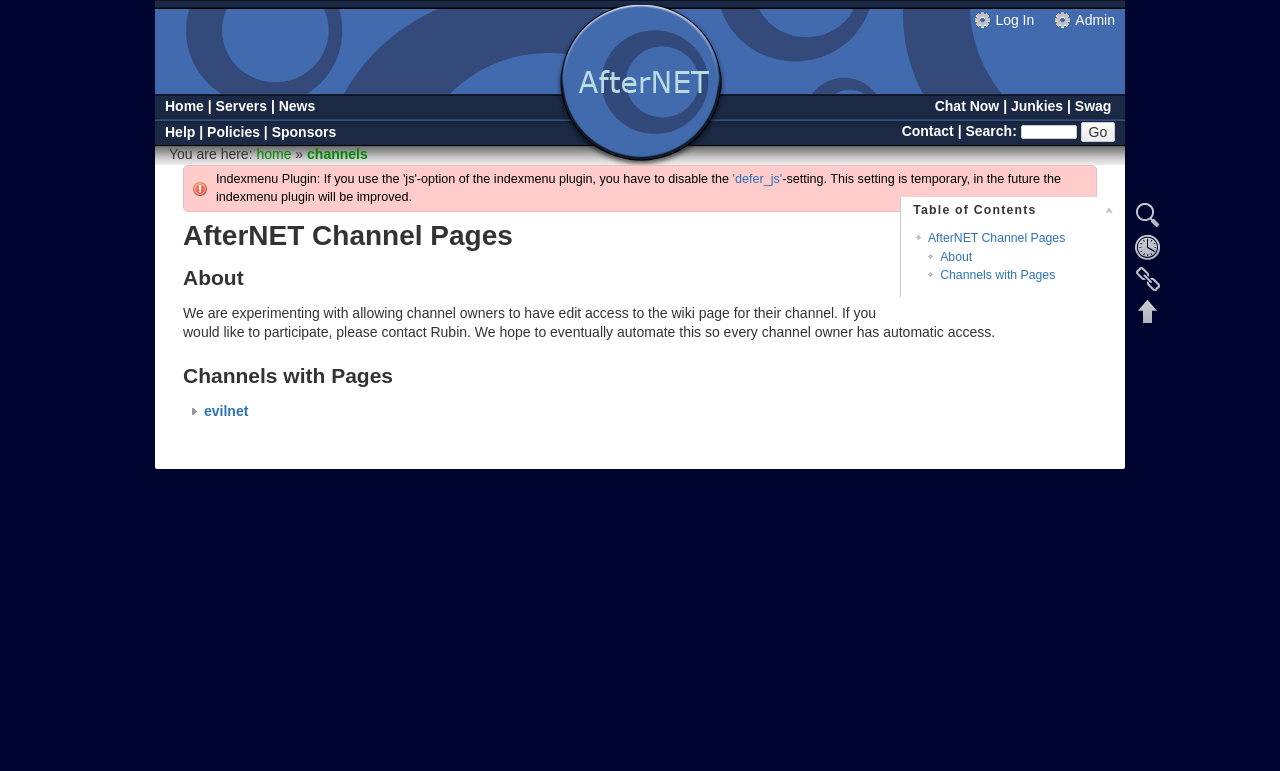Provide the bounding box coordinates of the UI element this sentence describes: "name="i_comment"".

None